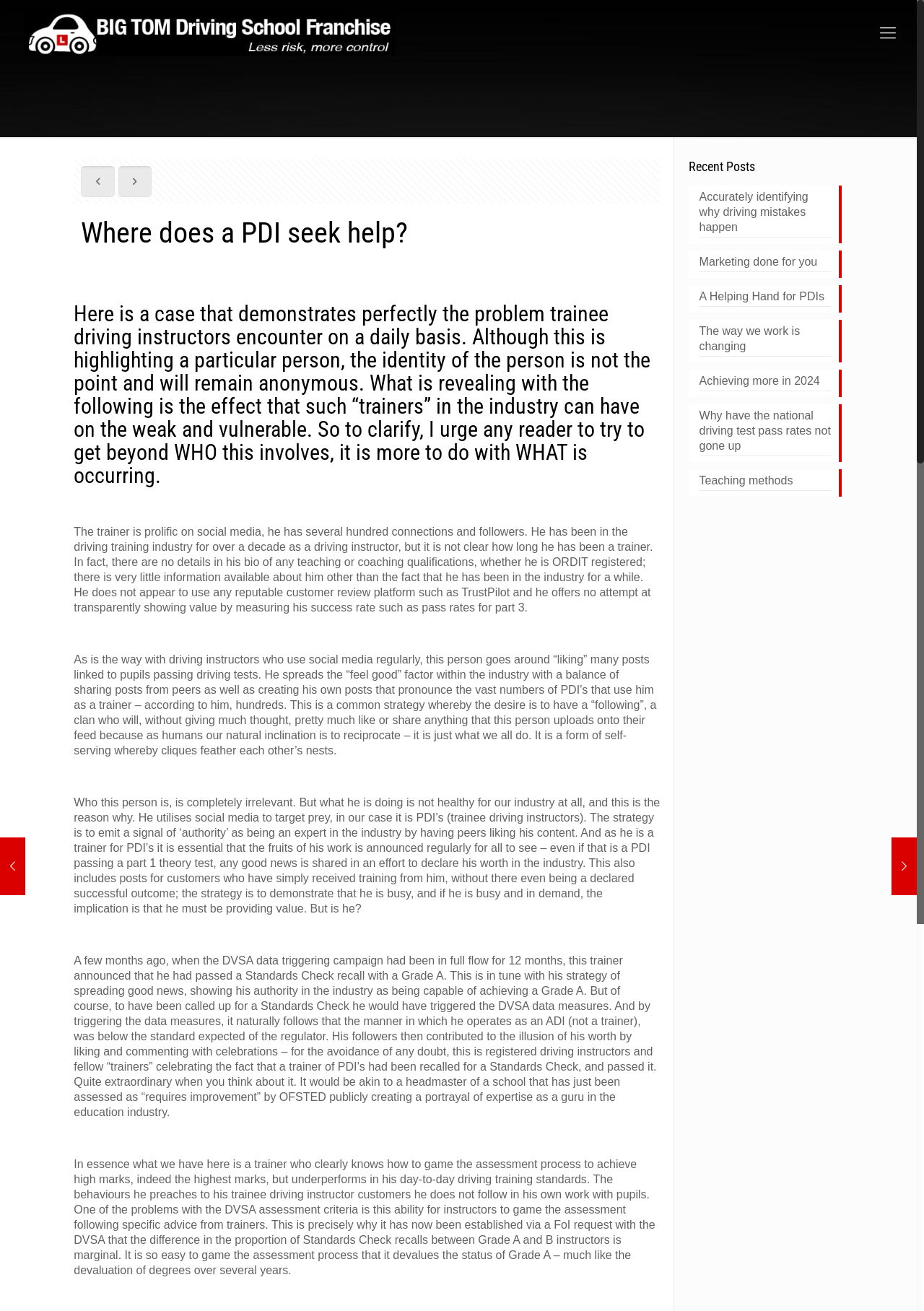Provide the bounding box coordinates for the specified HTML element described in this description: "Marketing done for you". The coordinates should be four float numbers ranging from 0 to 1, in the format [left, top, right, bottom].

[0.757, 0.194, 0.899, 0.208]